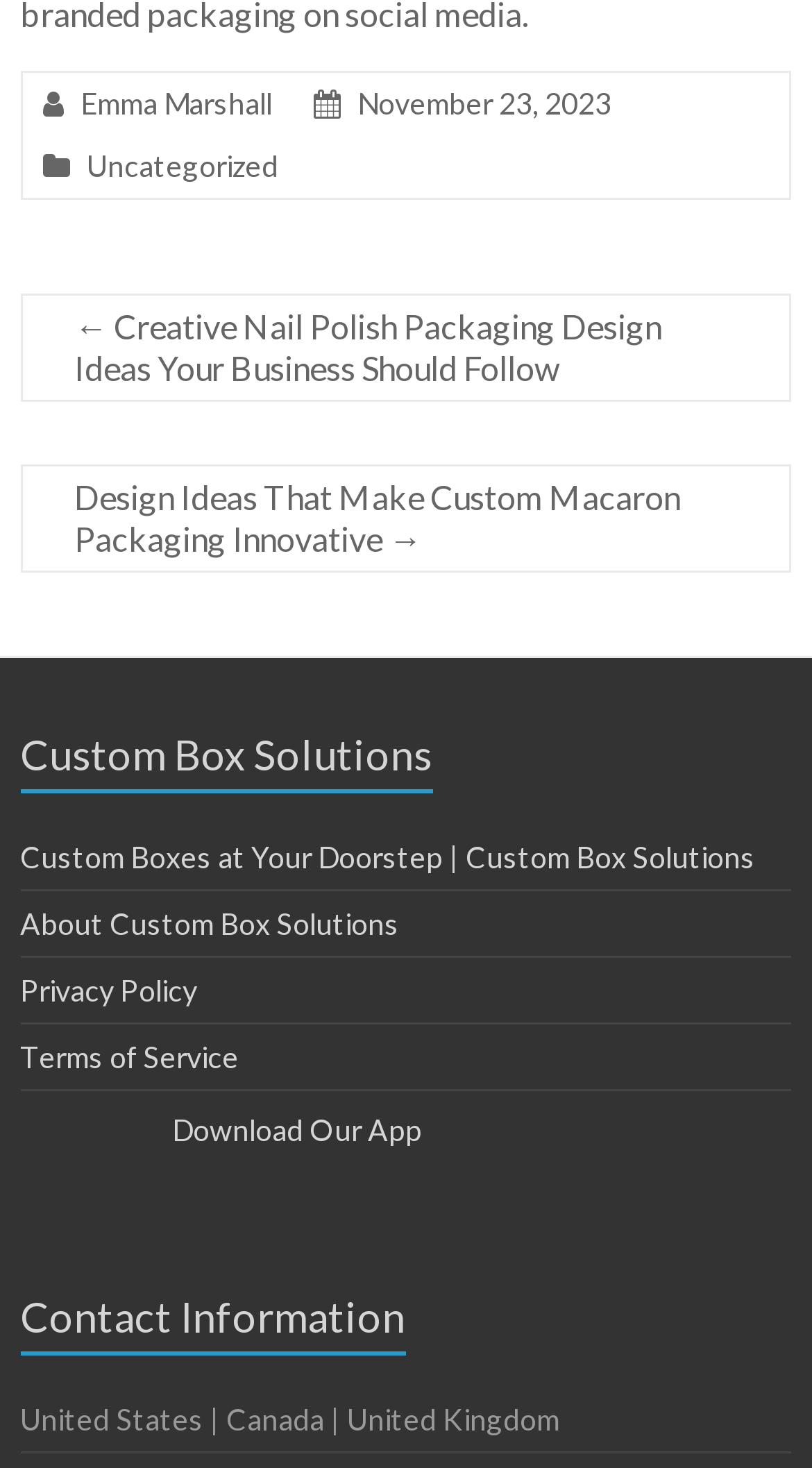Identify the bounding box coordinates for the UI element described as: "Download Our App".

[0.025, 0.758, 0.52, 0.782]